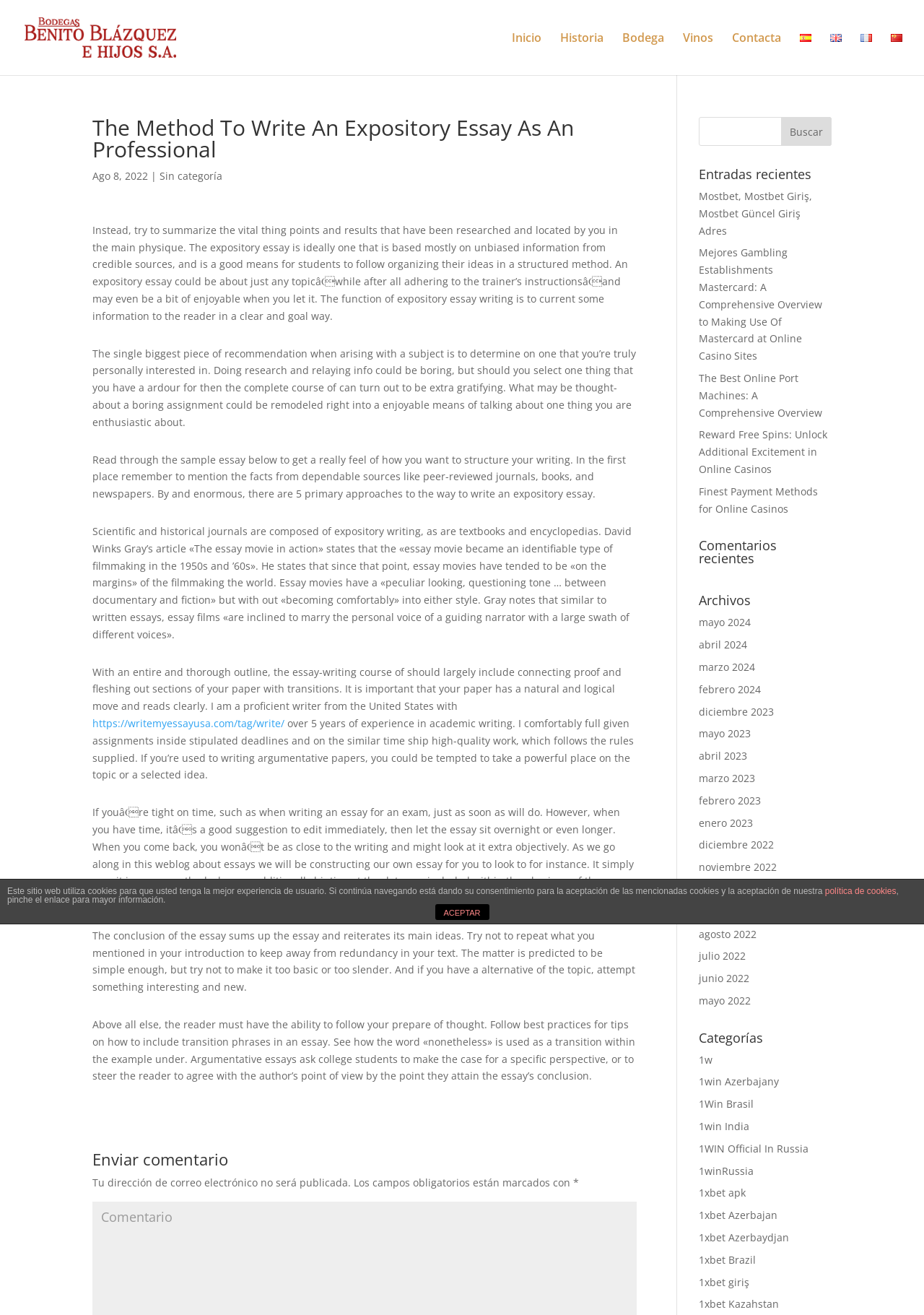Pinpoint the bounding box coordinates of the clickable element to carry out the following instruction: "Click the 'English' language option."

[0.898, 0.025, 0.911, 0.057]